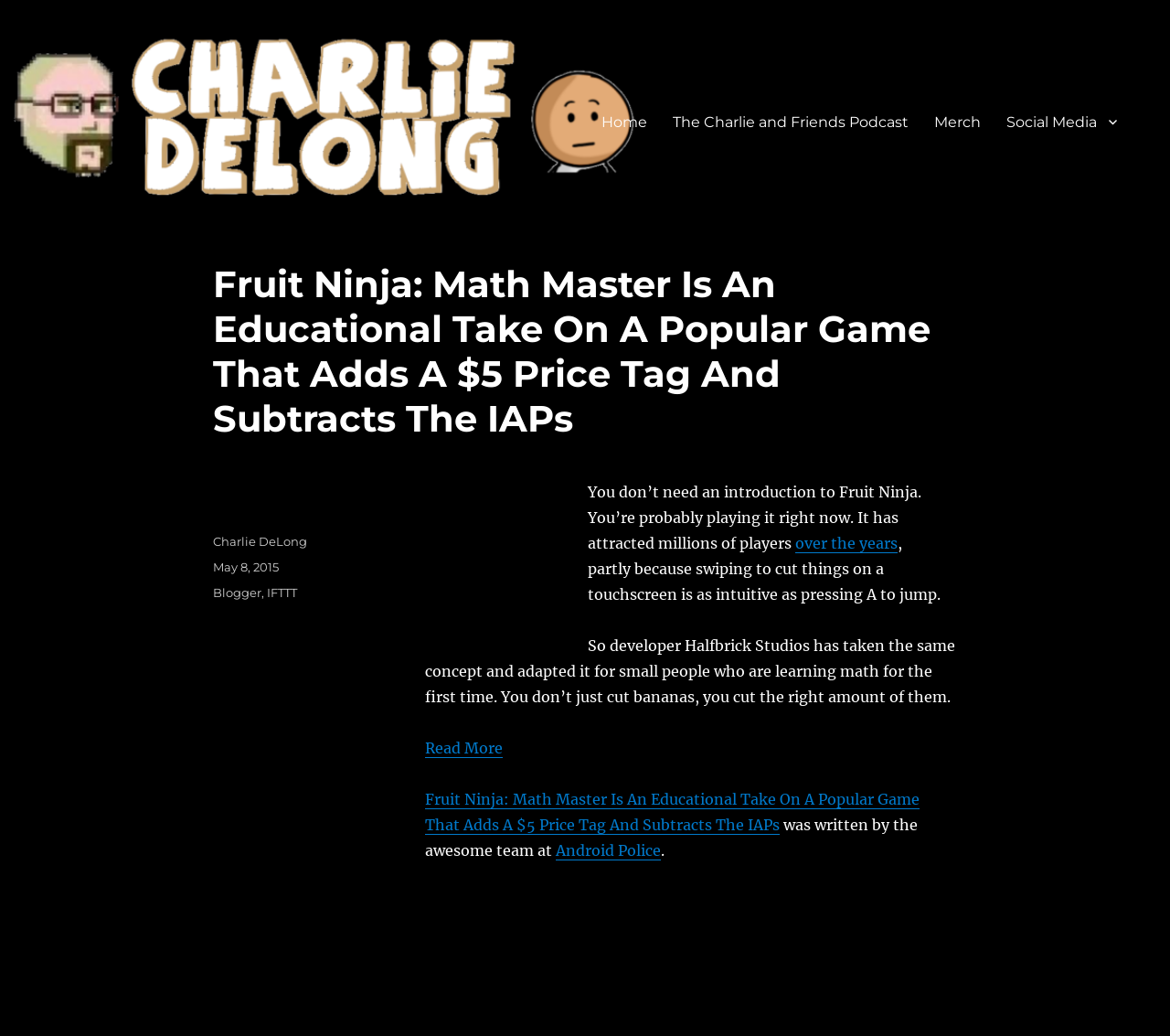Please identify the bounding box coordinates of the region to click in order to complete the task: "View the post details on May 8, 2015". The coordinates must be four float numbers between 0 and 1, specified as [left, top, right, bottom].

[0.182, 0.54, 0.238, 0.554]